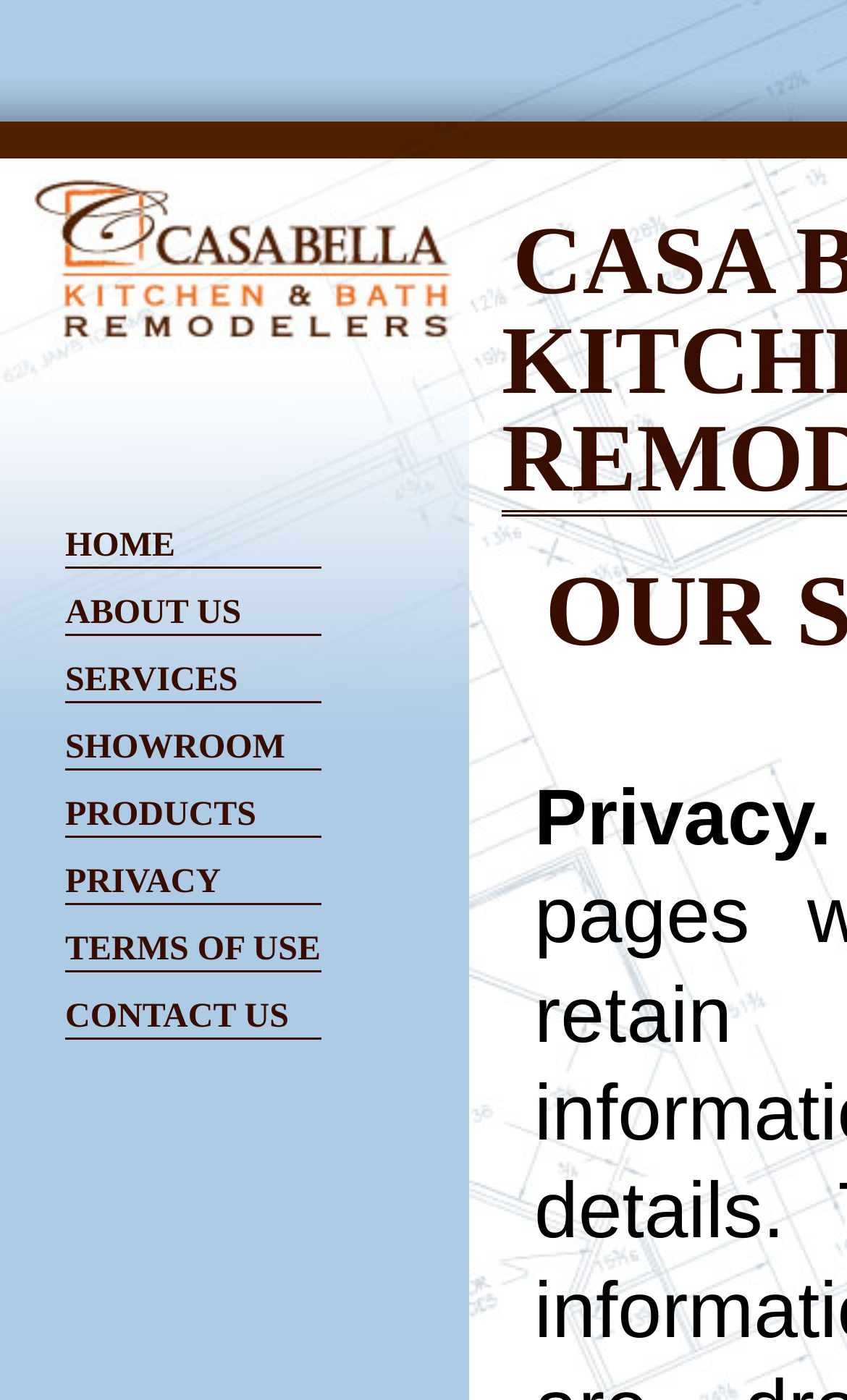Using the format (top-left x, top-left y, bottom-right x, bottom-right y), and given the element description, identify the bounding box coordinates within the screenshot: TERMS OF USE

[0.077, 0.665, 0.379, 0.695]